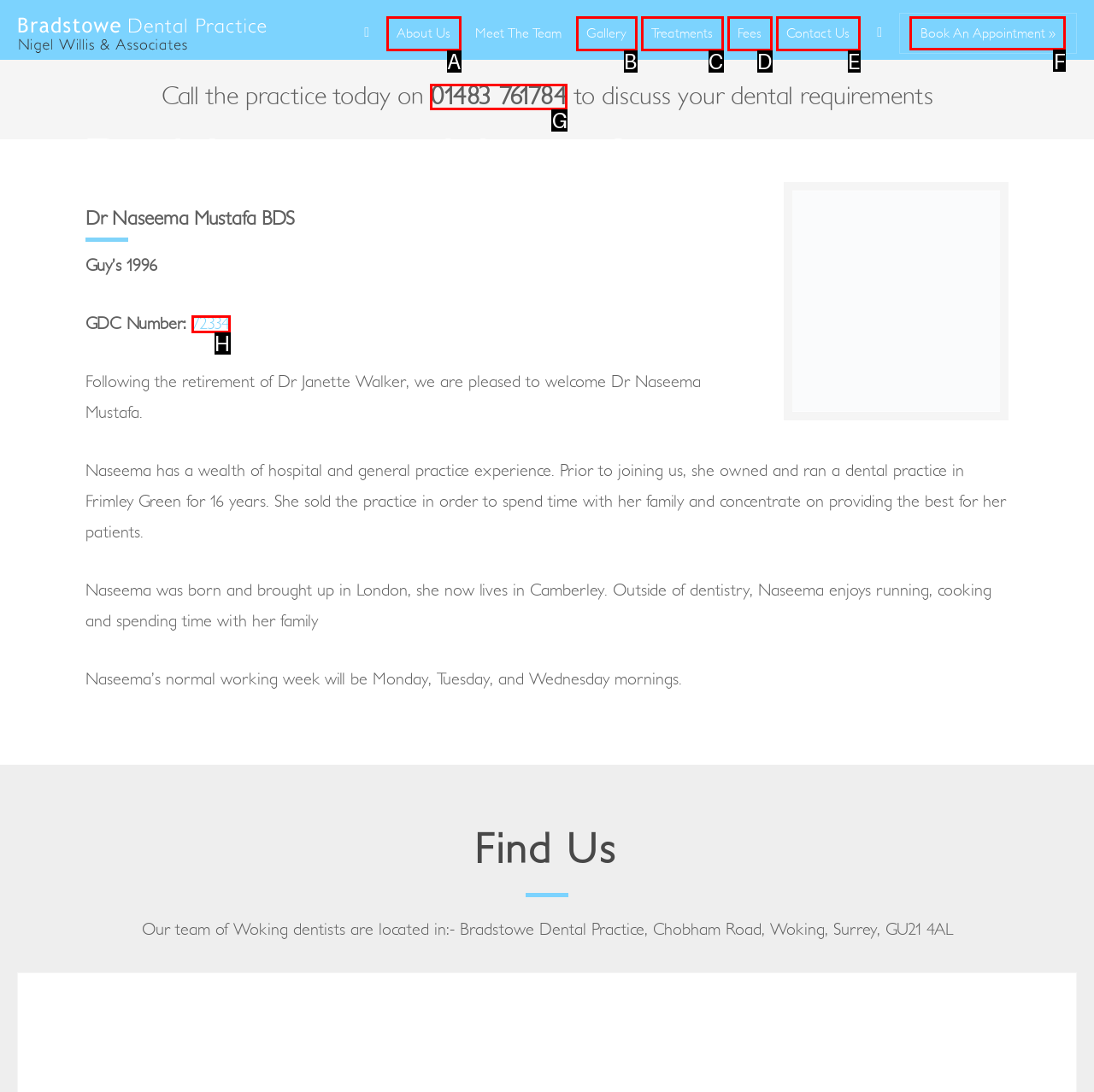Determine which letter corresponds to the UI element to click for this task: Click the Book An Appointment link
Respond with the letter from the available options.

F